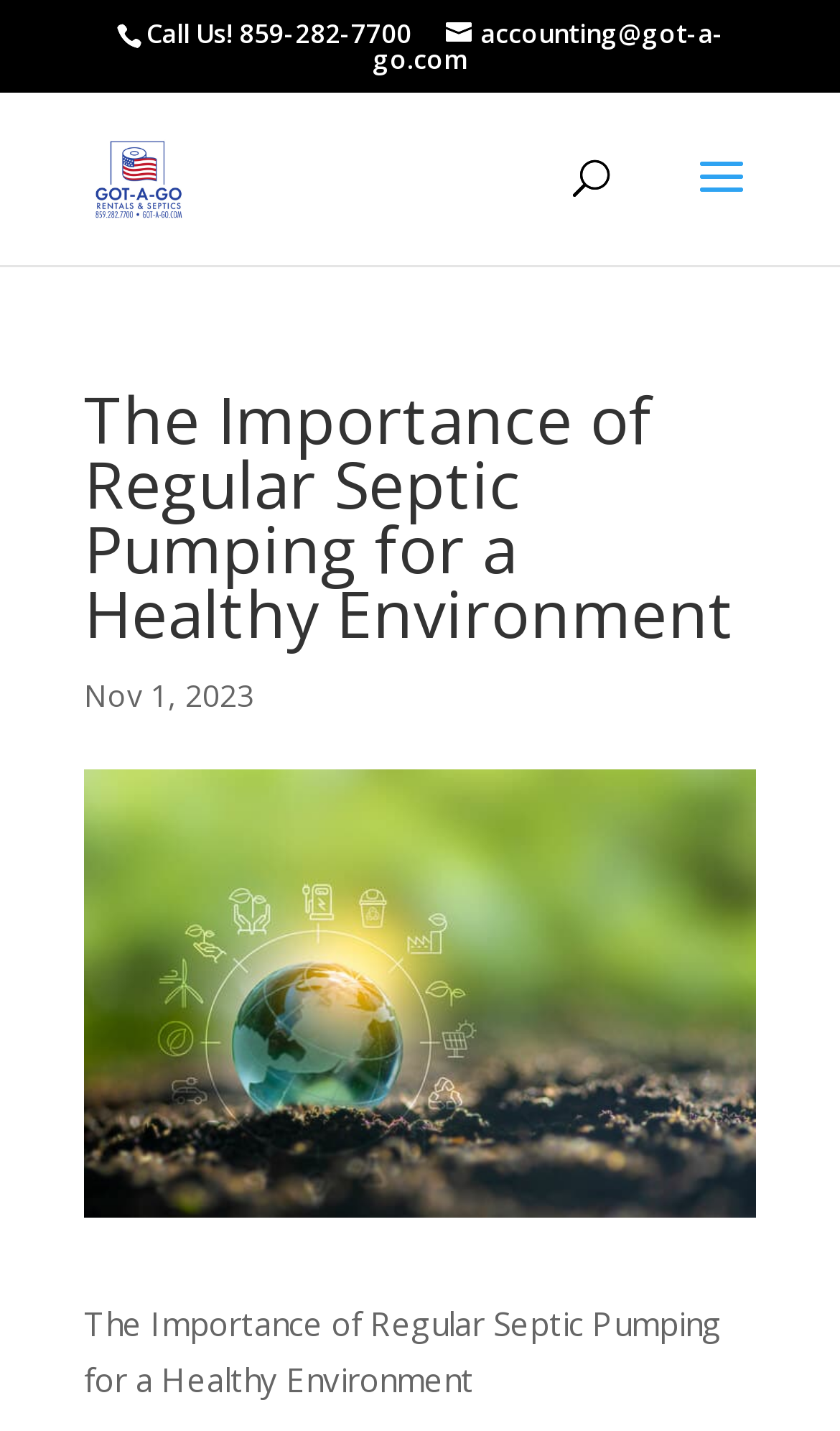Please provide the bounding box coordinates for the UI element as described: "alt="Septic Pumping Northern Kentucky"". The coordinates must be four floats between 0 and 1, represented as [left, top, right, bottom].

[0.11, 0.107, 0.221, 0.137]